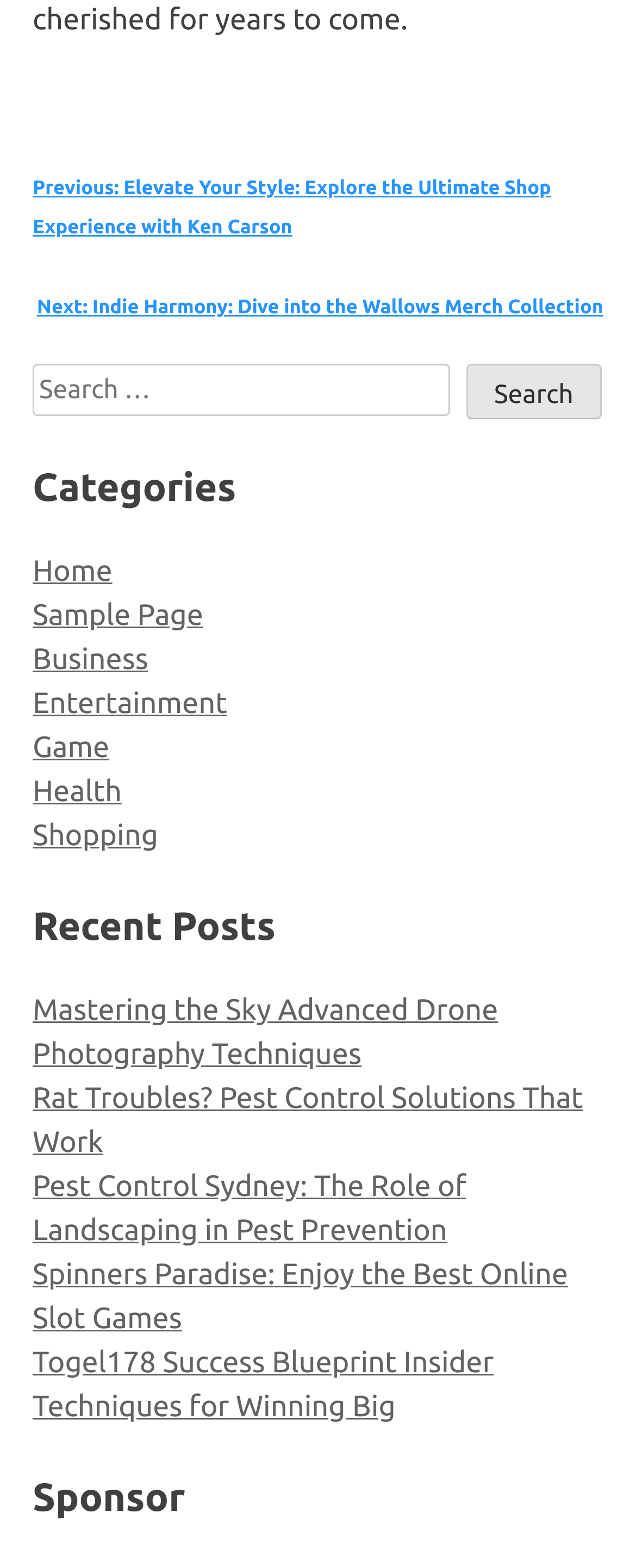Provide a short answer to the following question with just one word or phrase: What is the title of the previous post?

Elevate Your Style